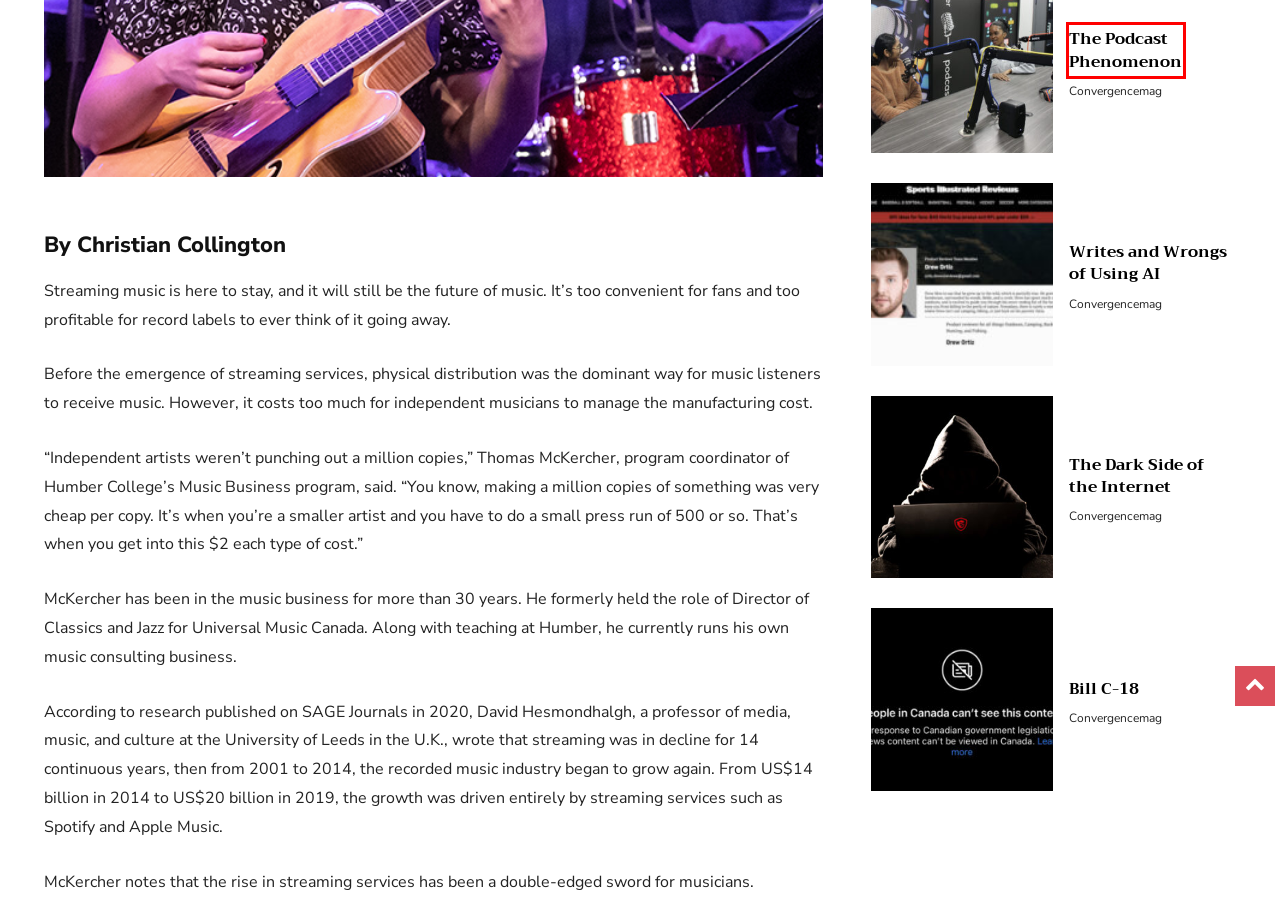With the provided webpage screenshot containing a red bounding box around a UI element, determine which description best matches the new webpage that appears after clicking the selected element. The choices are:
A. In Memoriam: Peter Silverman (1931-2021) | Convergence Magazine
B. Bill C-18 | Convergence Magazine
C. The Dark Side of the Internet | Convergence Magazine
D. The Podcast Phenomenon | Convergence Magazine
E. Letter from the Editor | Convergence Magazine
F. Meet The Team | Convergence Magazine
G. Writes and Wrongs of Using AI | Convergence Magazine
H. News | Convergence Magazine

D